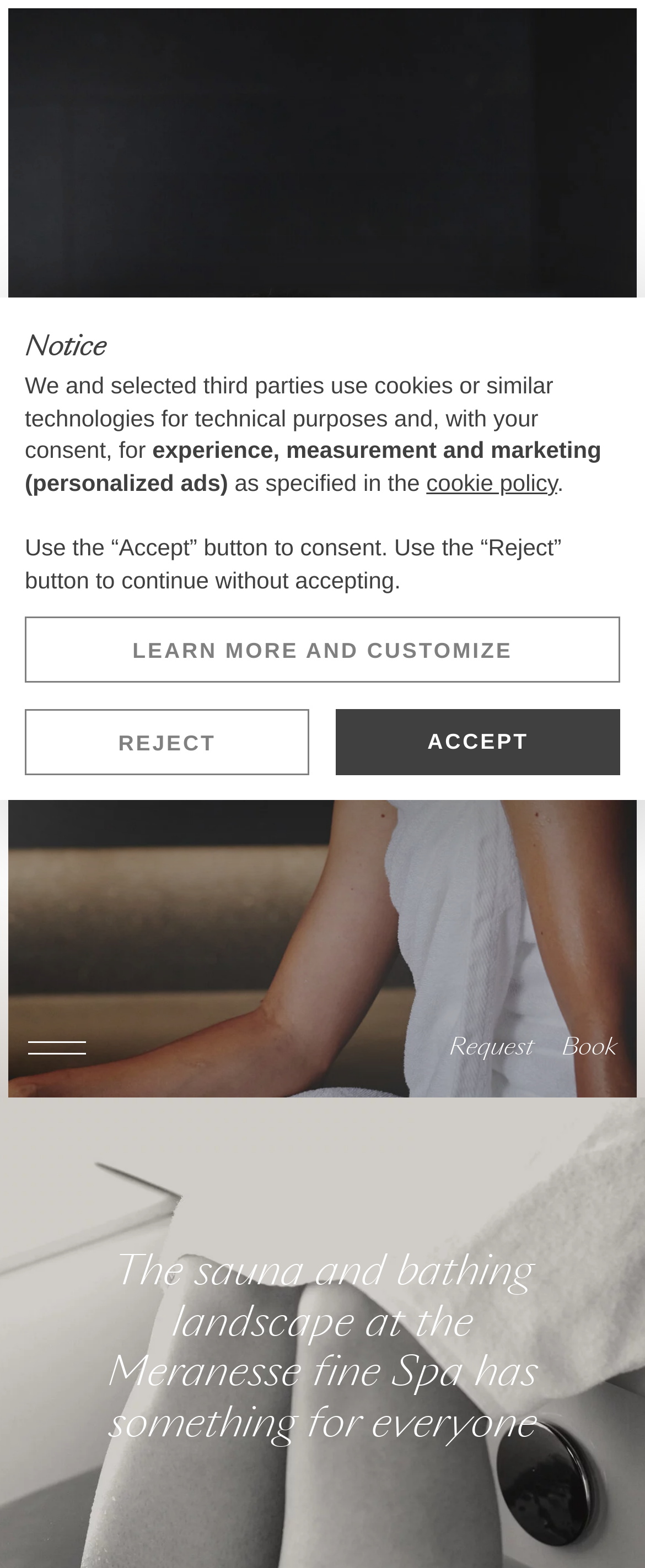Refer to the image and answer the question with as much detail as possible: How many slides are there in the carousel?

I found the answer by looking at the groups with the role description 'slide' inside the section with the role description 'carousel', and I counted a total of 4 groups.